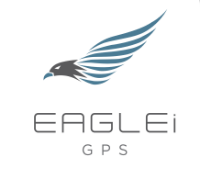Give a comprehensive caption for the image.

The image features the logo of EAGLEi GPS, designed with a sleek and modern aesthetic that reflects the company's focus on advanced GPS tracking technology. The logo prominently displays a stylized eagle head, emphasizing speed and precision, complemented by dynamic wings that suggest motion and agility. Below the eagle graphic, the brand name "EAGLEi GPS" is presented in a clean, professional font, enhancing the logo's overall sophistication and reliability. This visual identity aligns with EAGLEi GPS's commitment to providing cutting-edge GPS trailer tracking solutions, crucial for logistics and transportation businesses that aim to improve their operational efficiency and security.